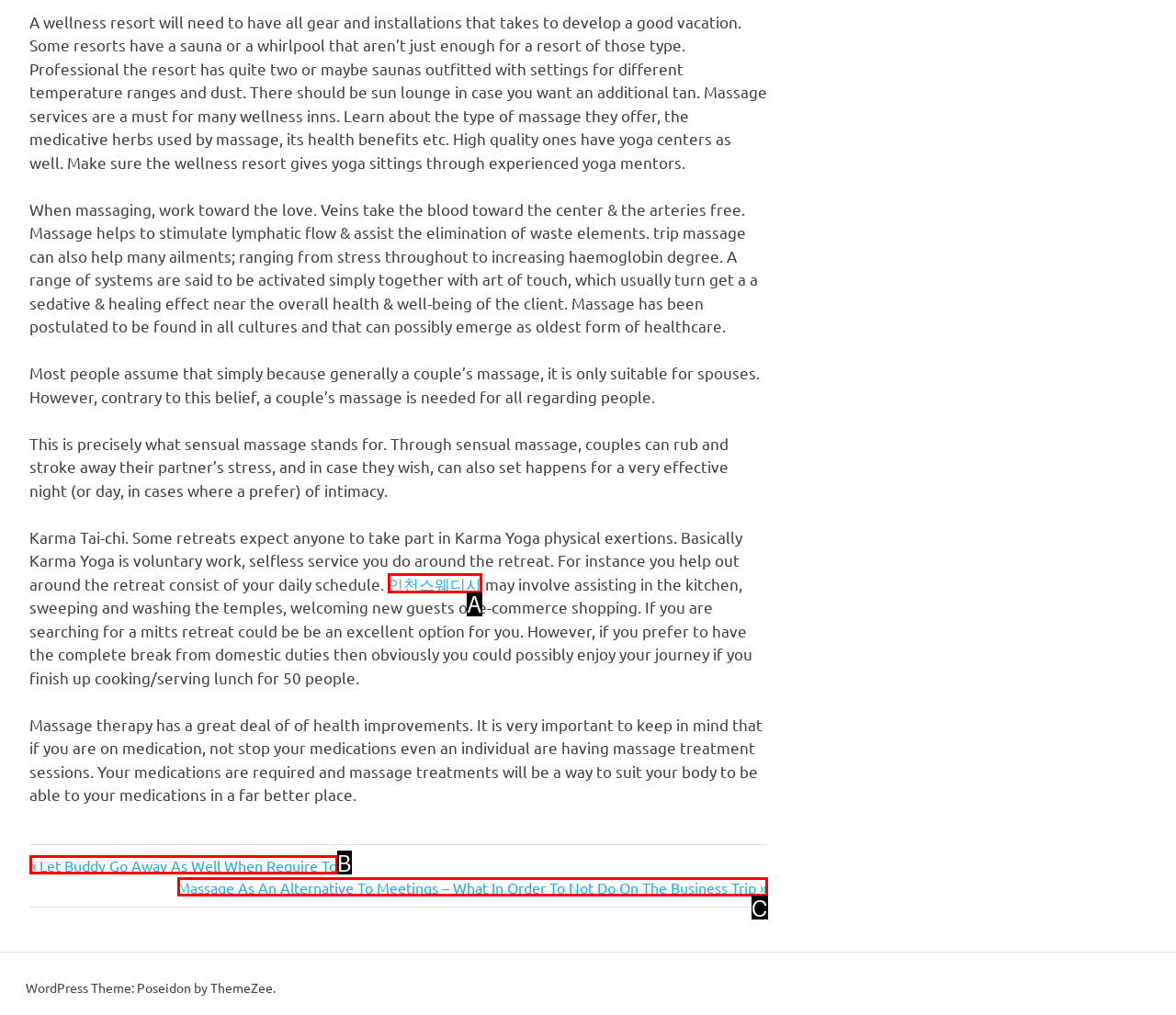Select the letter from the given choices that aligns best with the description: ‘Stand Speak Rise Up’. Reply with the specific letter only.

None